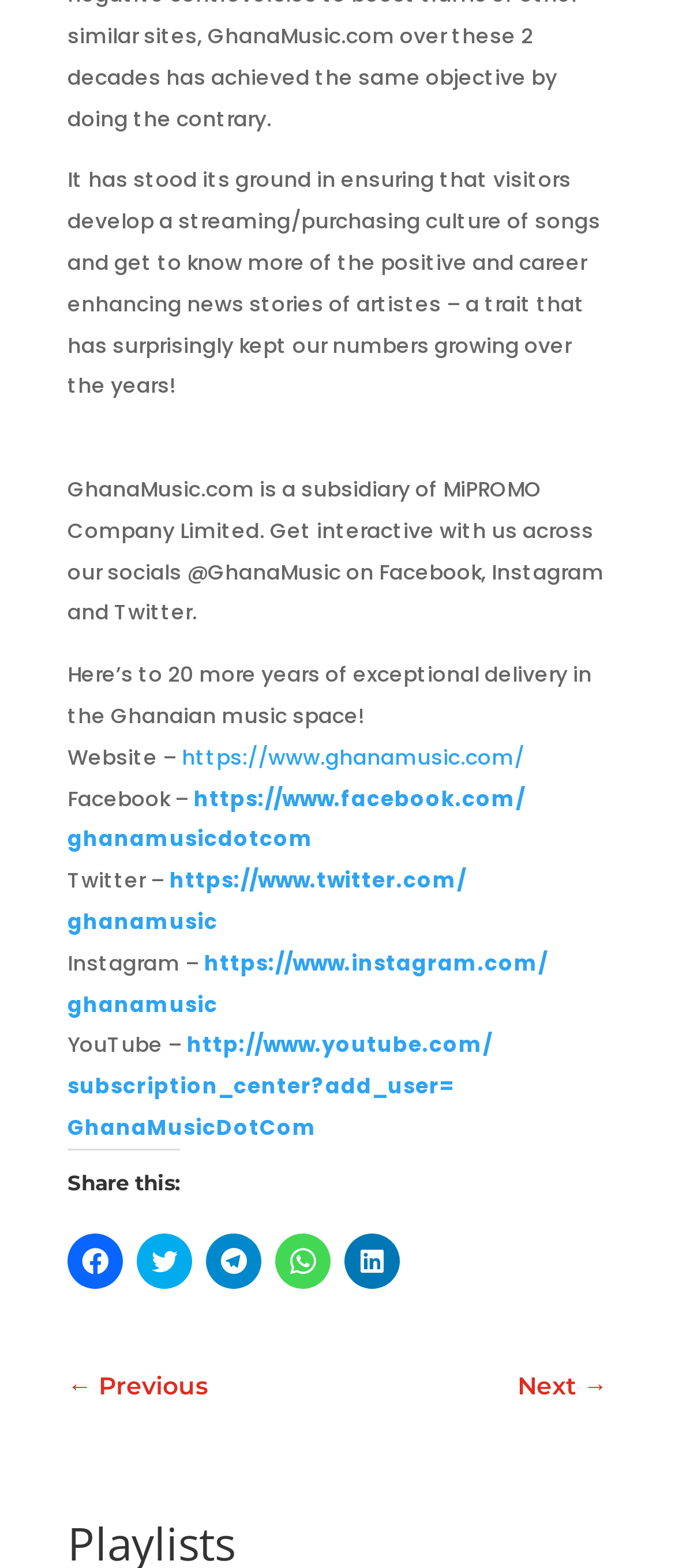Identify and provide the bounding box coordinates of the UI element described: "← Previous". The coordinates should be formatted as [left, top, right, bottom], with each number being a float between 0 and 1.

[0.1, 0.872, 0.308, 0.898]